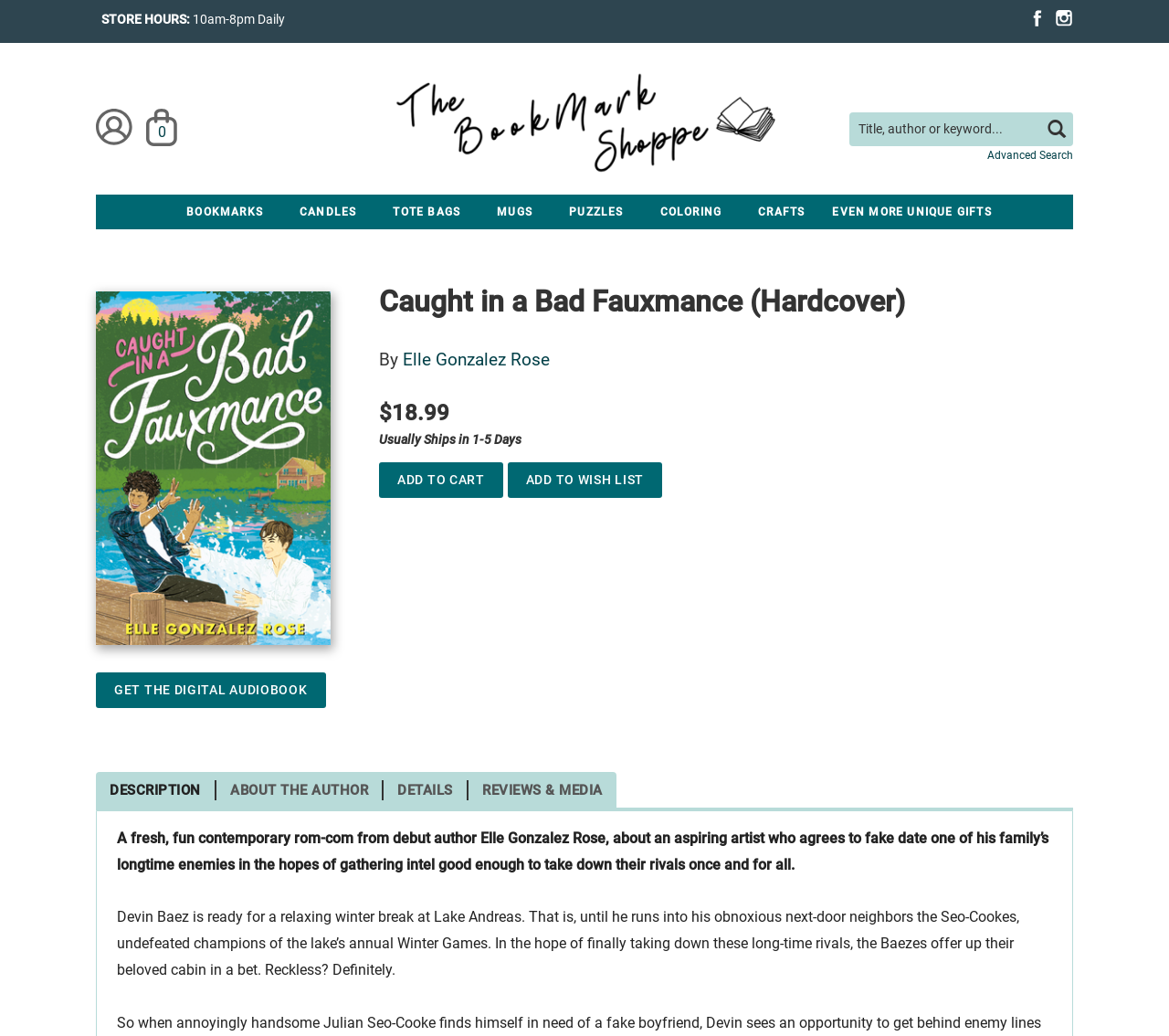Give a one-word or short-phrase answer to the following question: 
What is the store's daily operating hours?

10am-8pm